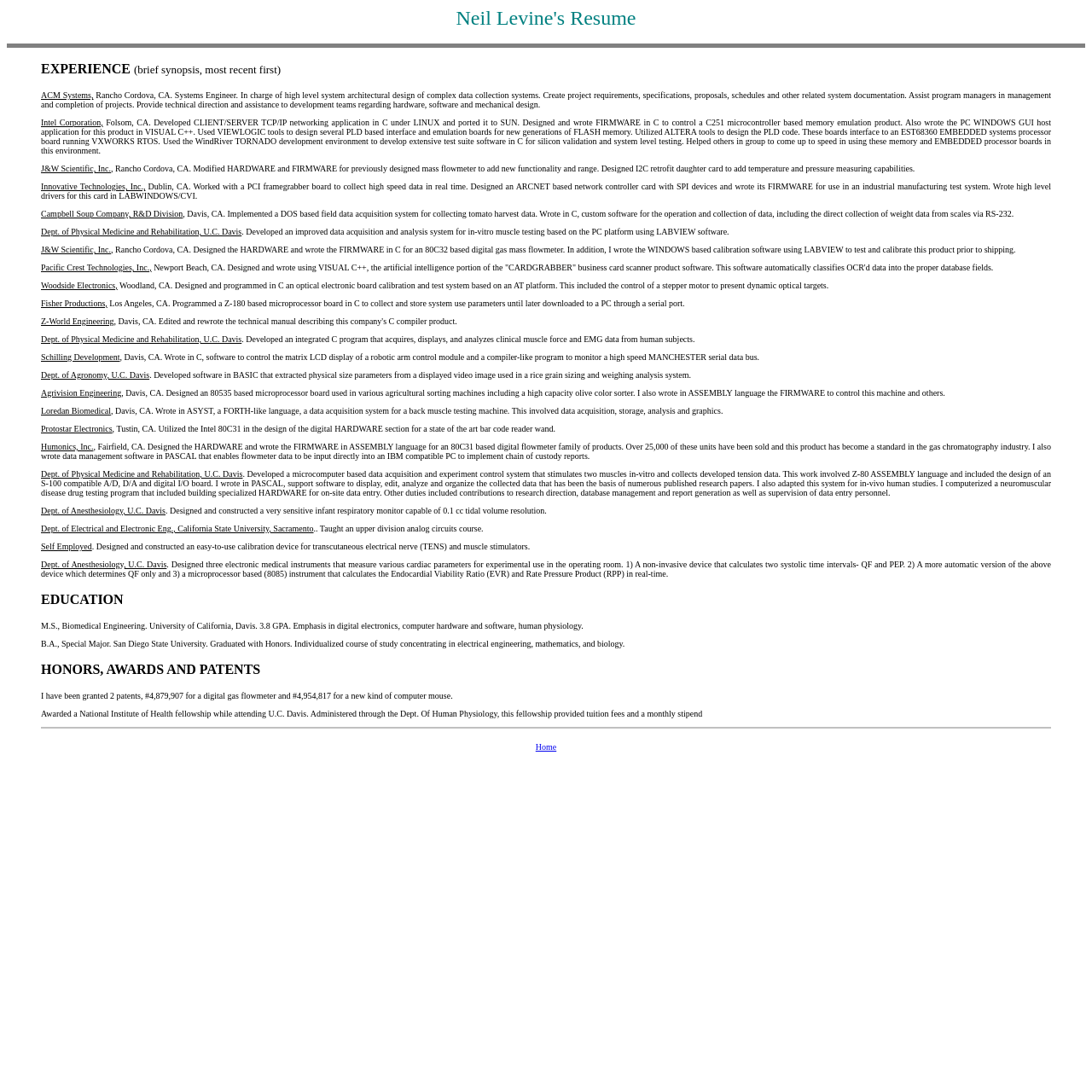Generate a thorough caption that explains the contents of the webpage.

This webpage is a resume for Neil Levine, showcasing his extensive experience in the field of engineering and technology. The page is divided into sections, with a clear hierarchy of information.

At the top, there is a horizontal separator, followed by a blockquote section that contains the main content of the resume. The first section is titled "EXPERIENCE" and lists various work experiences in reverse chronological order. Each experience is described in detail, including the company name, job title, and accomplishments.

The experience section is quite lengthy, with 20 entries that span multiple decades. The descriptions are detailed and technical, highlighting Neil's expertise in areas such as system design, firmware development, and data acquisition.

Below the experience section, there are separate sections for "EDUCATION", "HONORS, AWARDS AND PATENTS", and a link to a "Home" page. The education section lists Neil's academic background, including his Master's degree in Biomedical Engineering and Bachelor's degree in Special Major. The honors and awards section mentions two patents granted to Neil and a National Institute of Health fellowship he received.

Throughout the page, the text is organized in a clear and readable format, with ample whitespace to separate sections and make the content easy to scan.